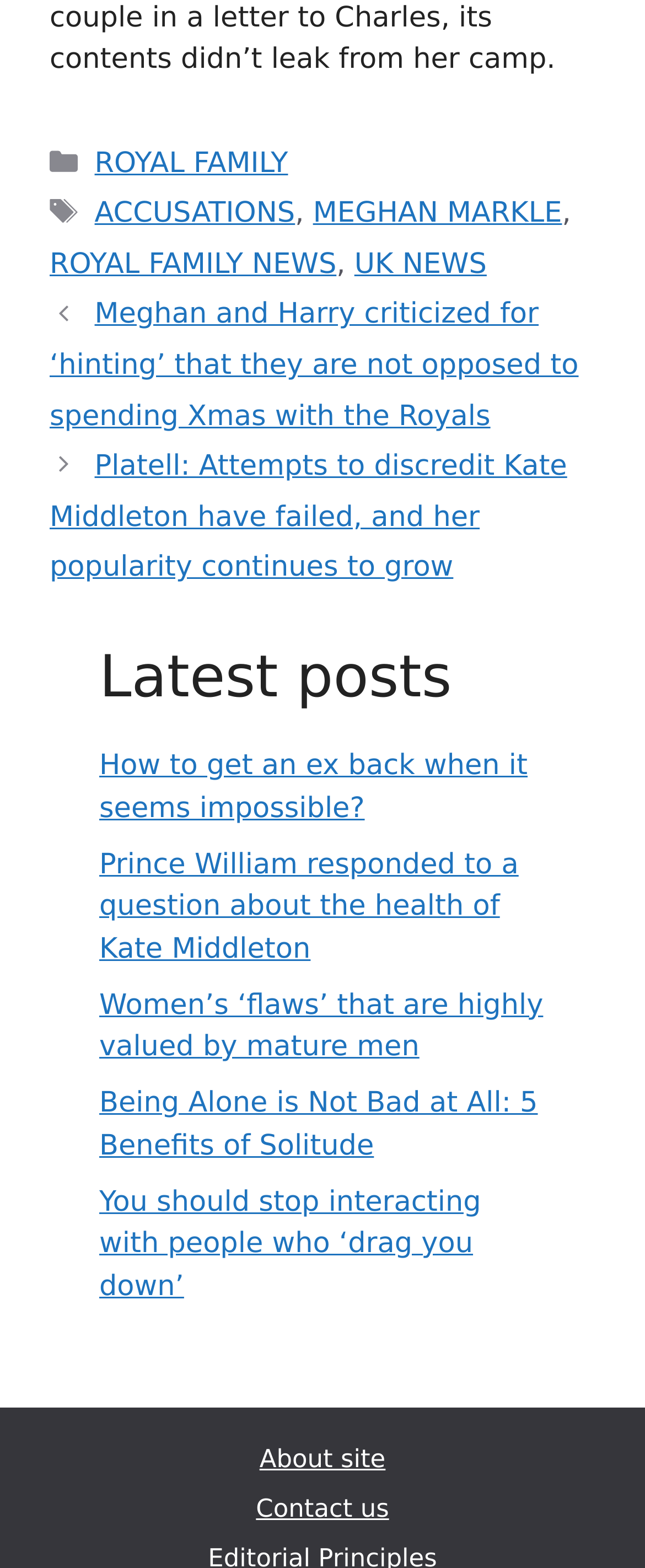Identify the bounding box for the given UI element using the description provided. Coordinates should be in the format (top-left x, top-left y, bottom-right x, bottom-right y) and must be between 0 and 1. Here is the description: ACCUSATIONS

[0.147, 0.126, 0.457, 0.147]